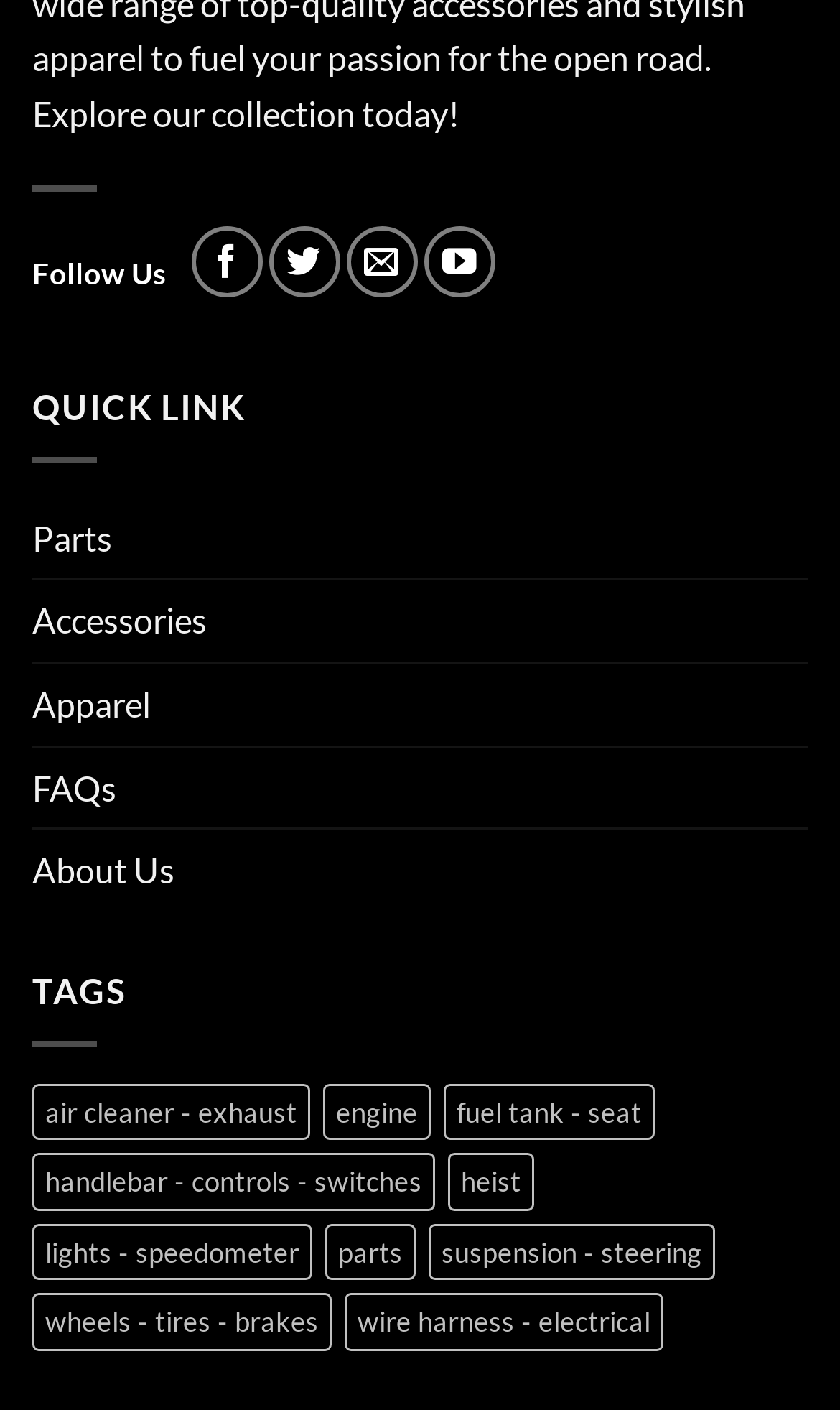Answer the question with a single word or phrase: 
What is the first social media platform listed?

Facebook